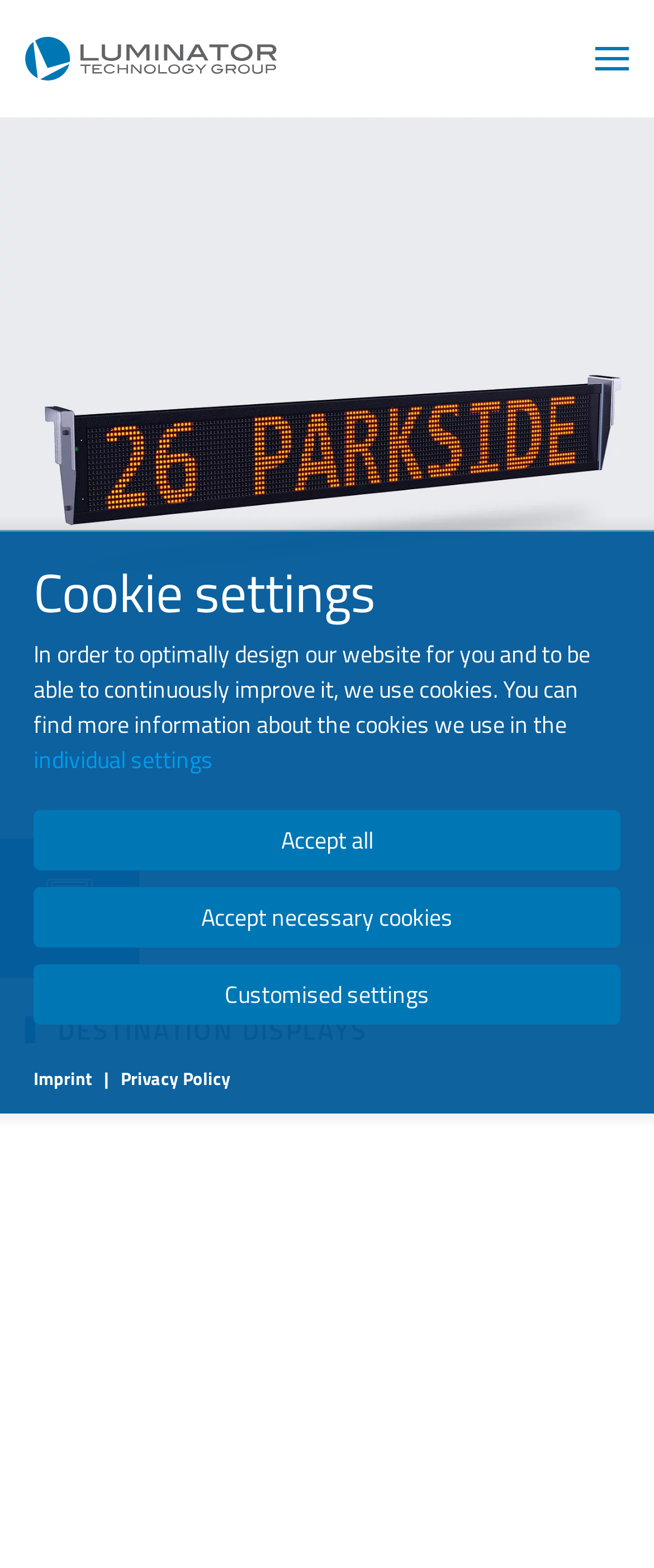Identify the bounding box coordinates of the area you need to click to perform the following instruction: "Open menu".

[0.91, 0.005, 0.962, 0.07]